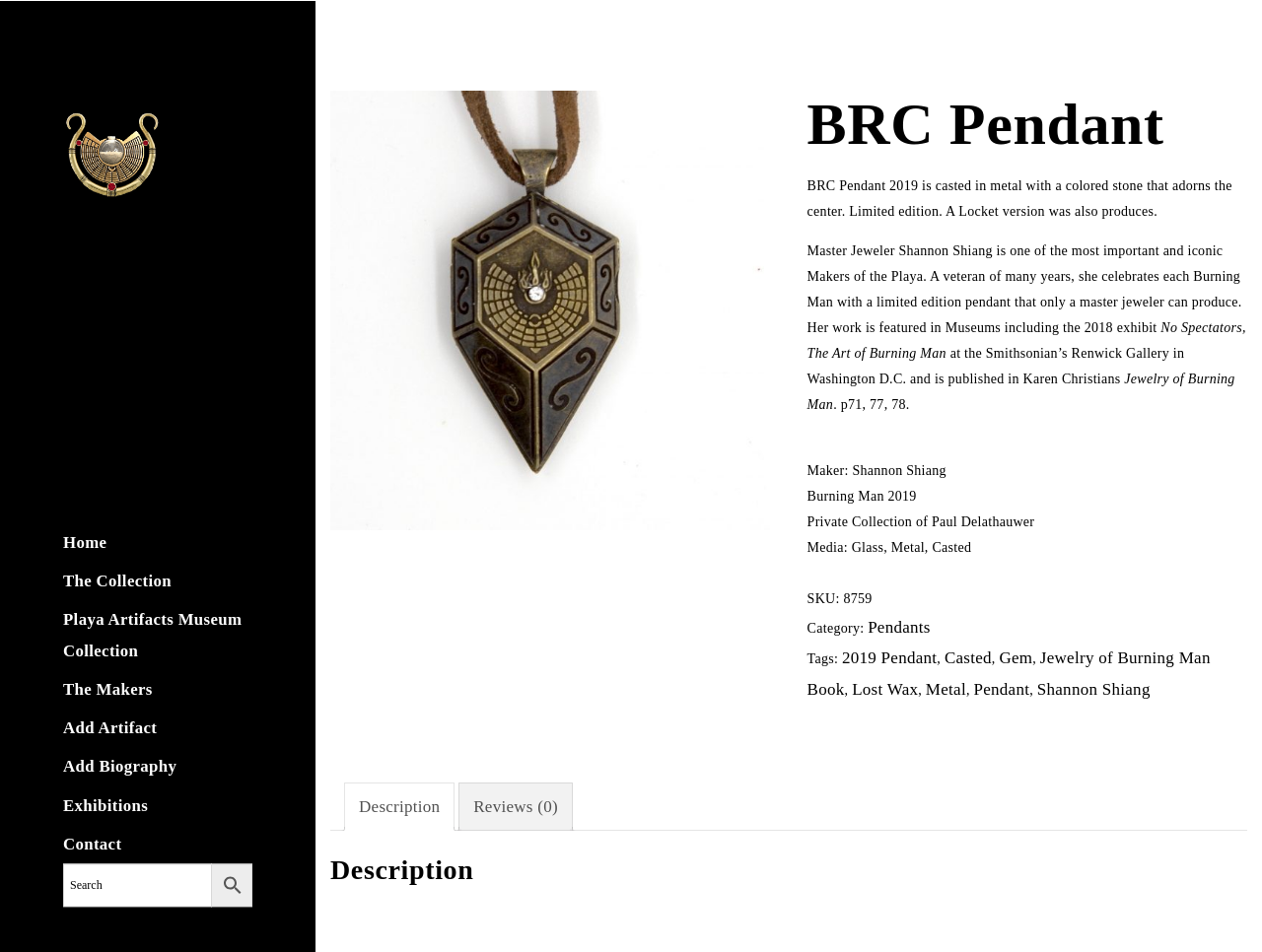Please identify the coordinates of the bounding box that should be clicked to fulfill this instruction: "Login to the system".

None